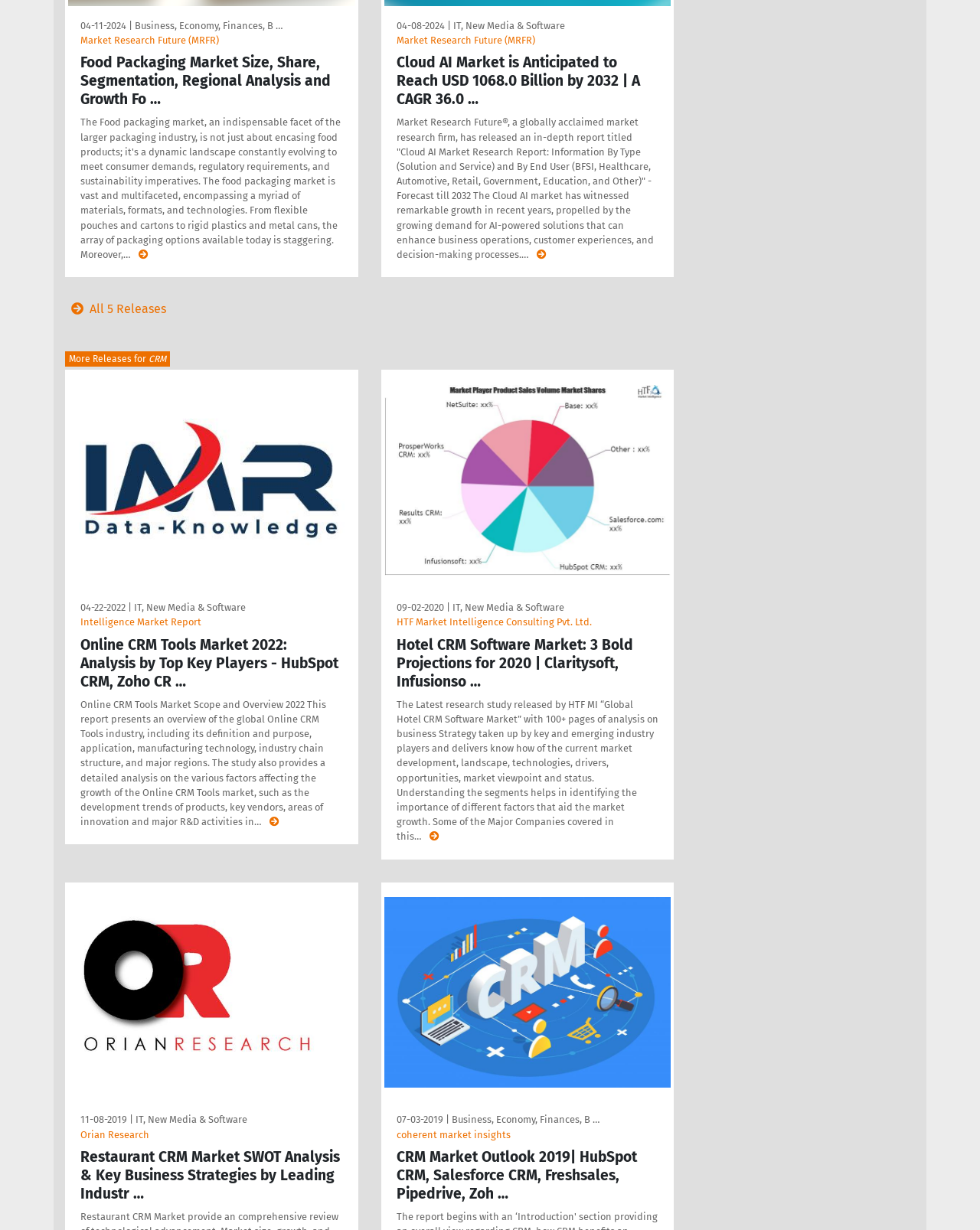Respond with a single word or phrase to the following question:
What type of reports are listed on this webpage?

Market research reports